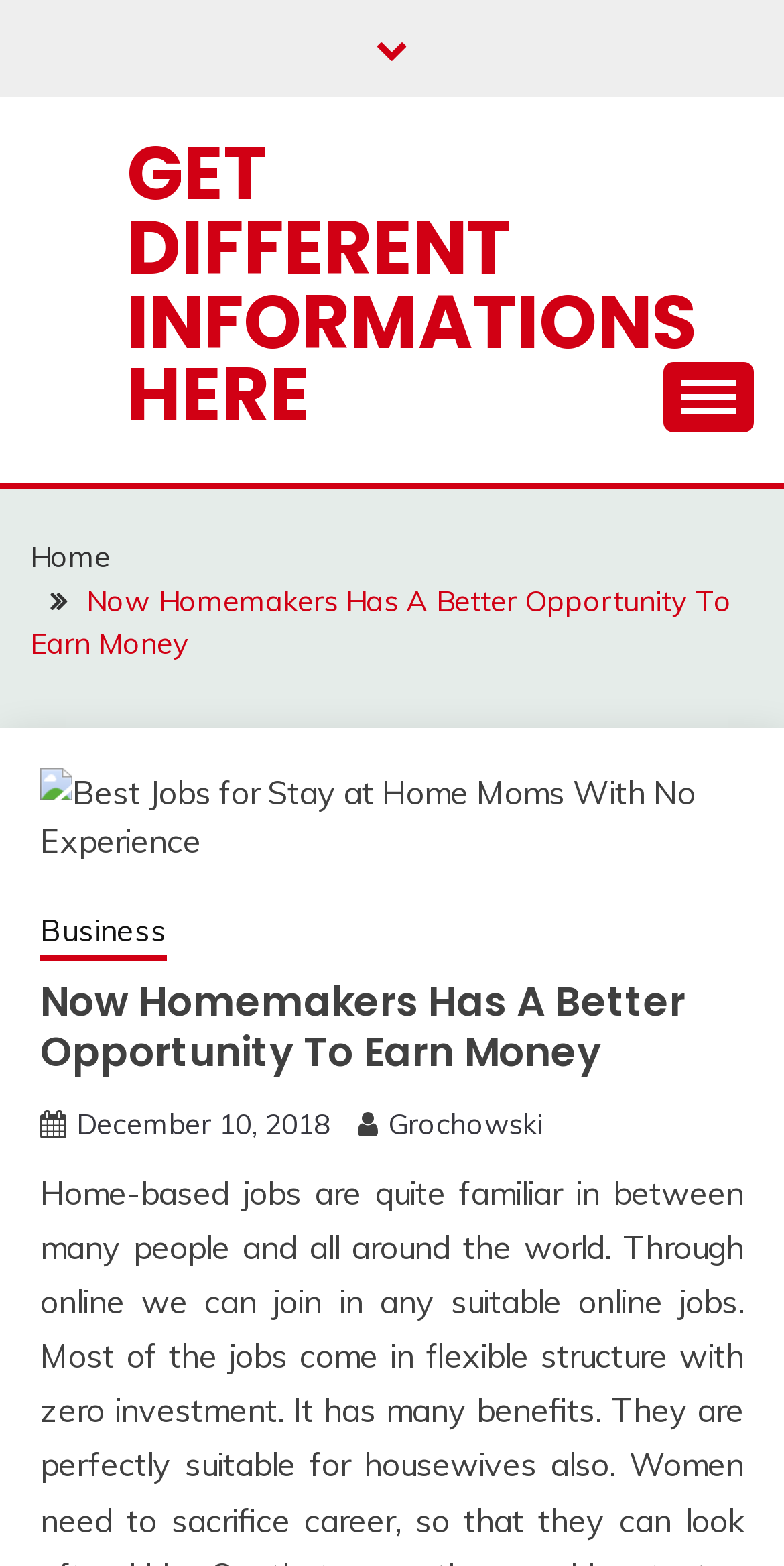Please predict the bounding box coordinates of the element's region where a click is necessary to complete the following instruction: "Go to the Business page". The coordinates should be represented by four float numbers between 0 and 1, i.e., [left, top, right, bottom].

[0.051, 0.58, 0.213, 0.613]